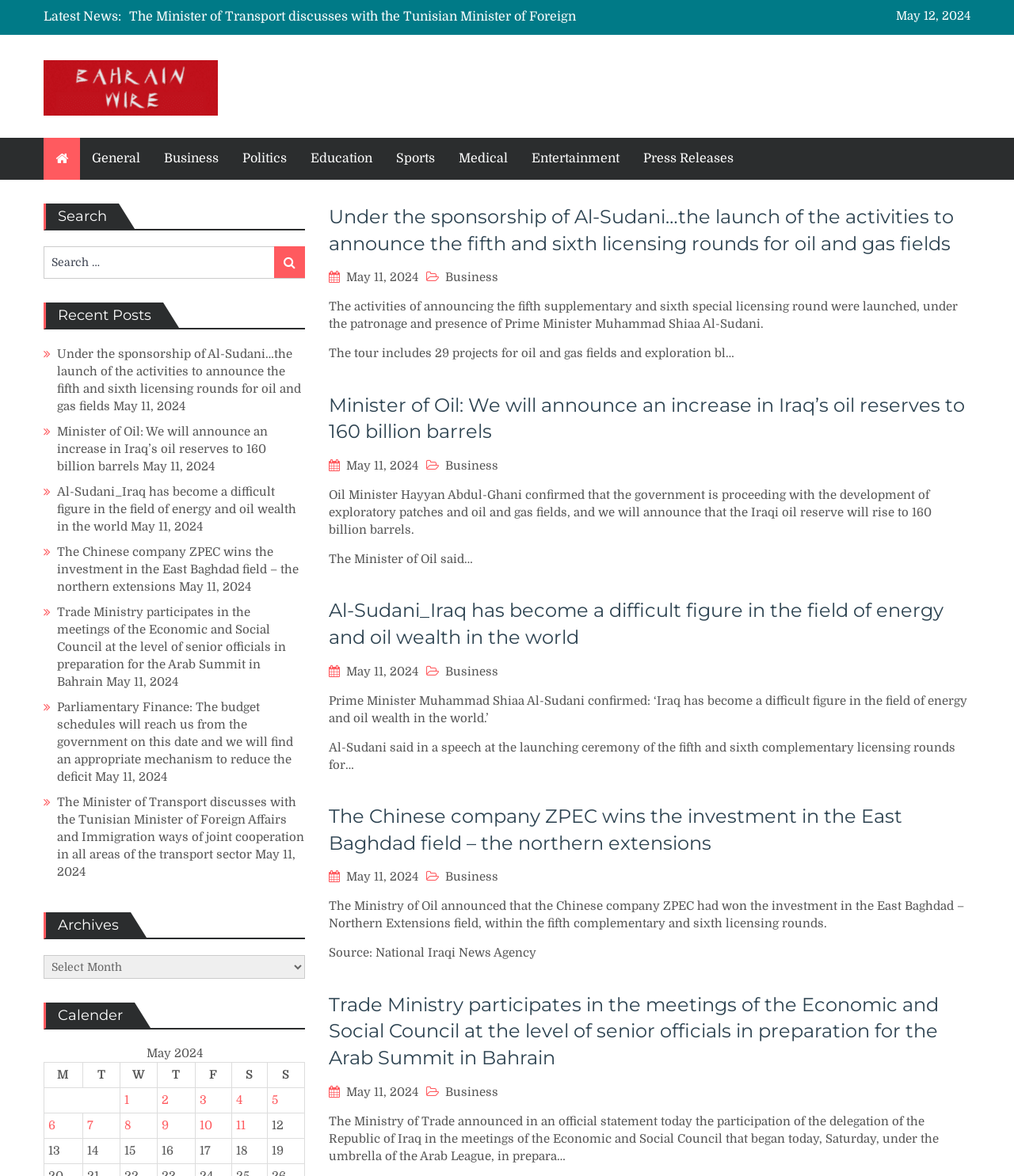Identify the bounding box coordinates of the element to click to follow this instruction: 'Search for something'. Ensure the coordinates are four float values between 0 and 1, provided as [left, top, right, bottom].

[0.043, 0.209, 0.301, 0.237]